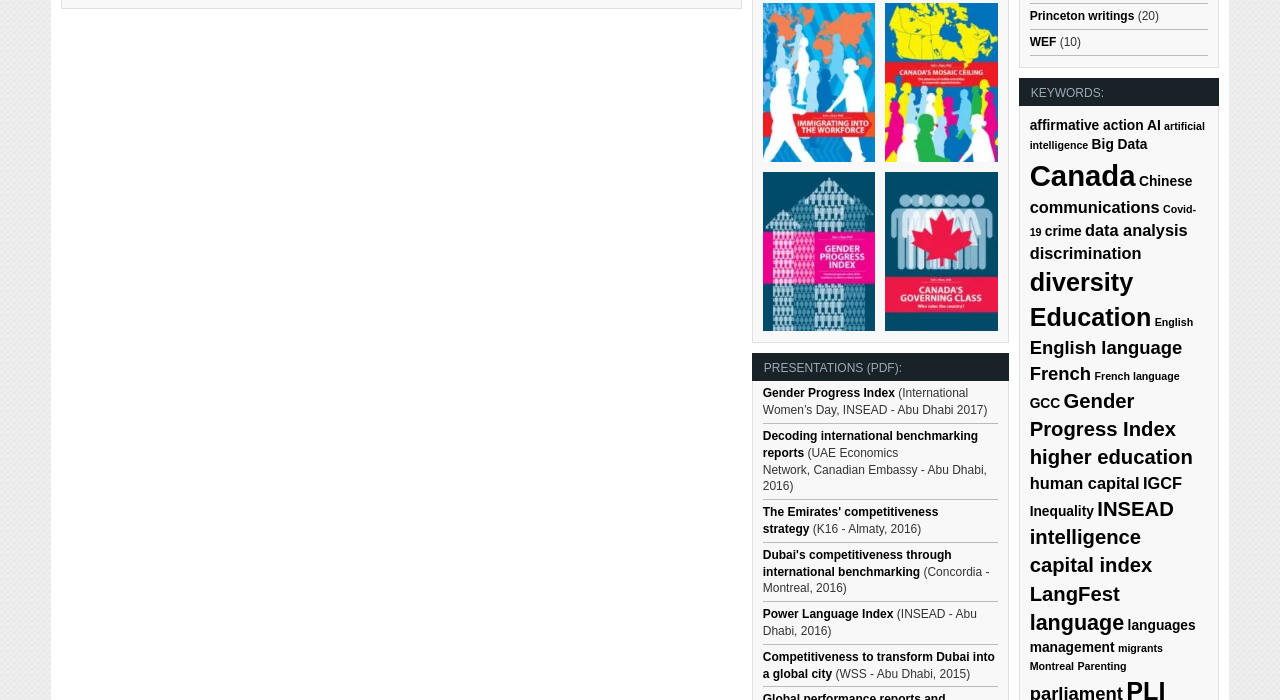Using the element description provided, determine the bounding box coordinates in the format (top-left x, top-left y, bottom-right x, bottom-right y). Ensure that all values are floating point numbers between 0 and 1. Element description: Big Data

[0.853, 0.196, 0.896, 0.218]